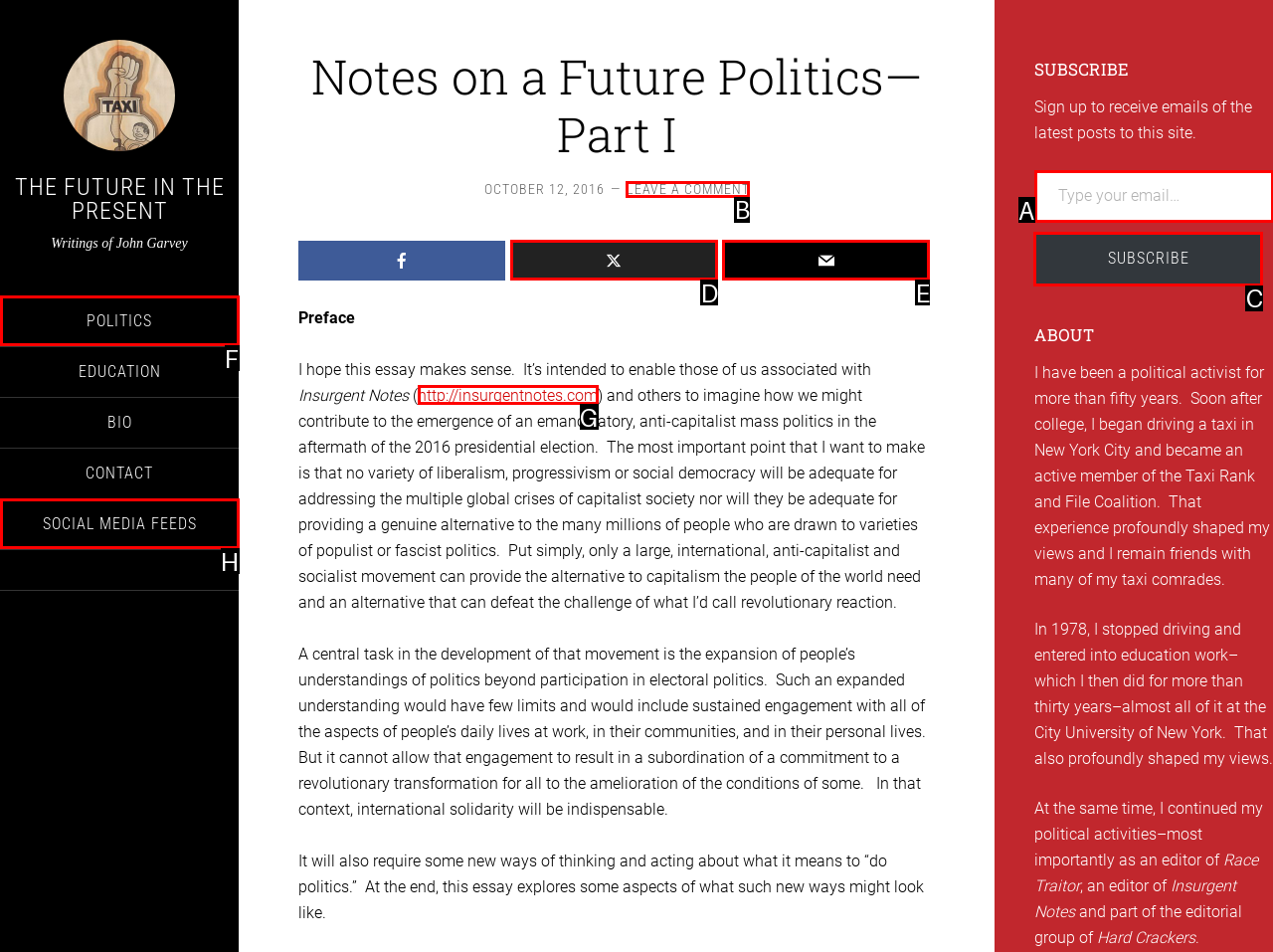Which lettered option should I select to achieve the task: Subscribe to receive emails of the latest posts according to the highlighted elements in the screenshot?

C